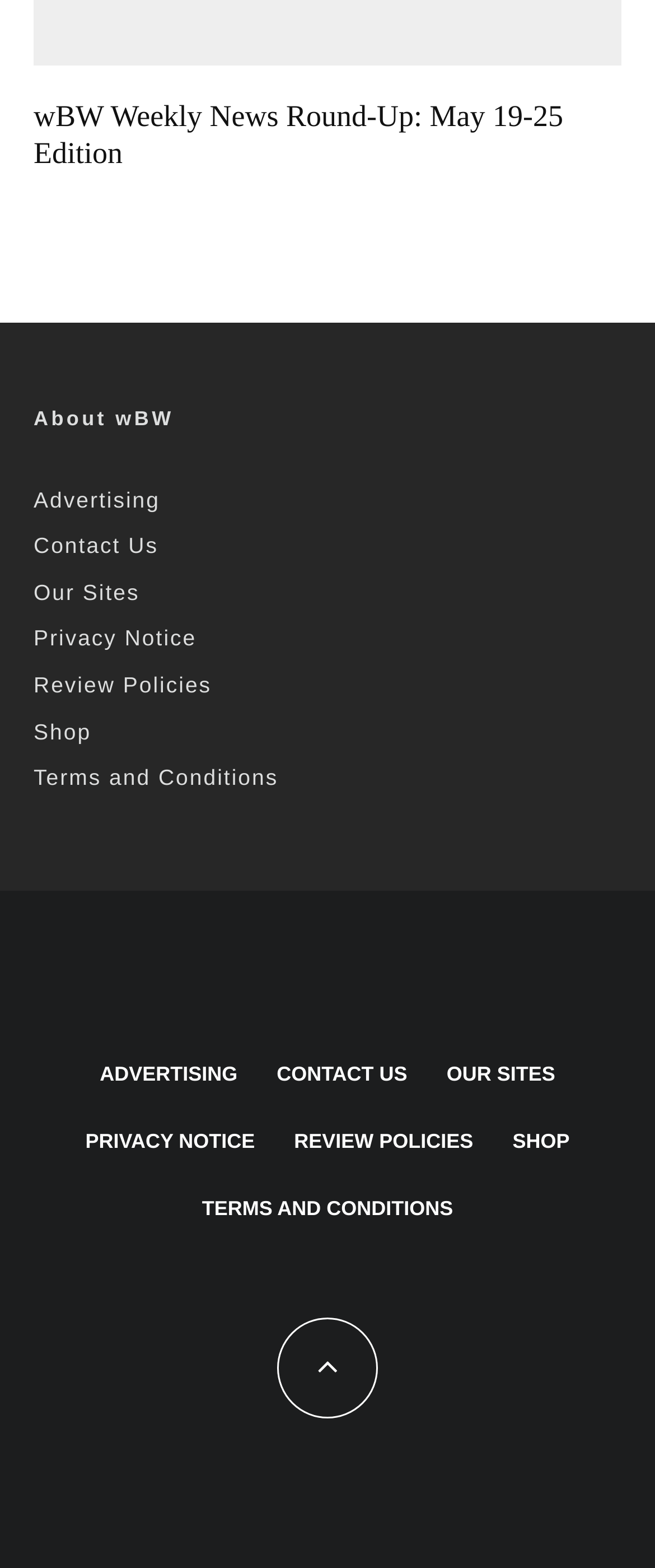How many sections are there in the webpage?
Deliver a detailed and extensive answer to the question.

I identified two sections in the webpage, which are the news round-up section and the About wBW section.